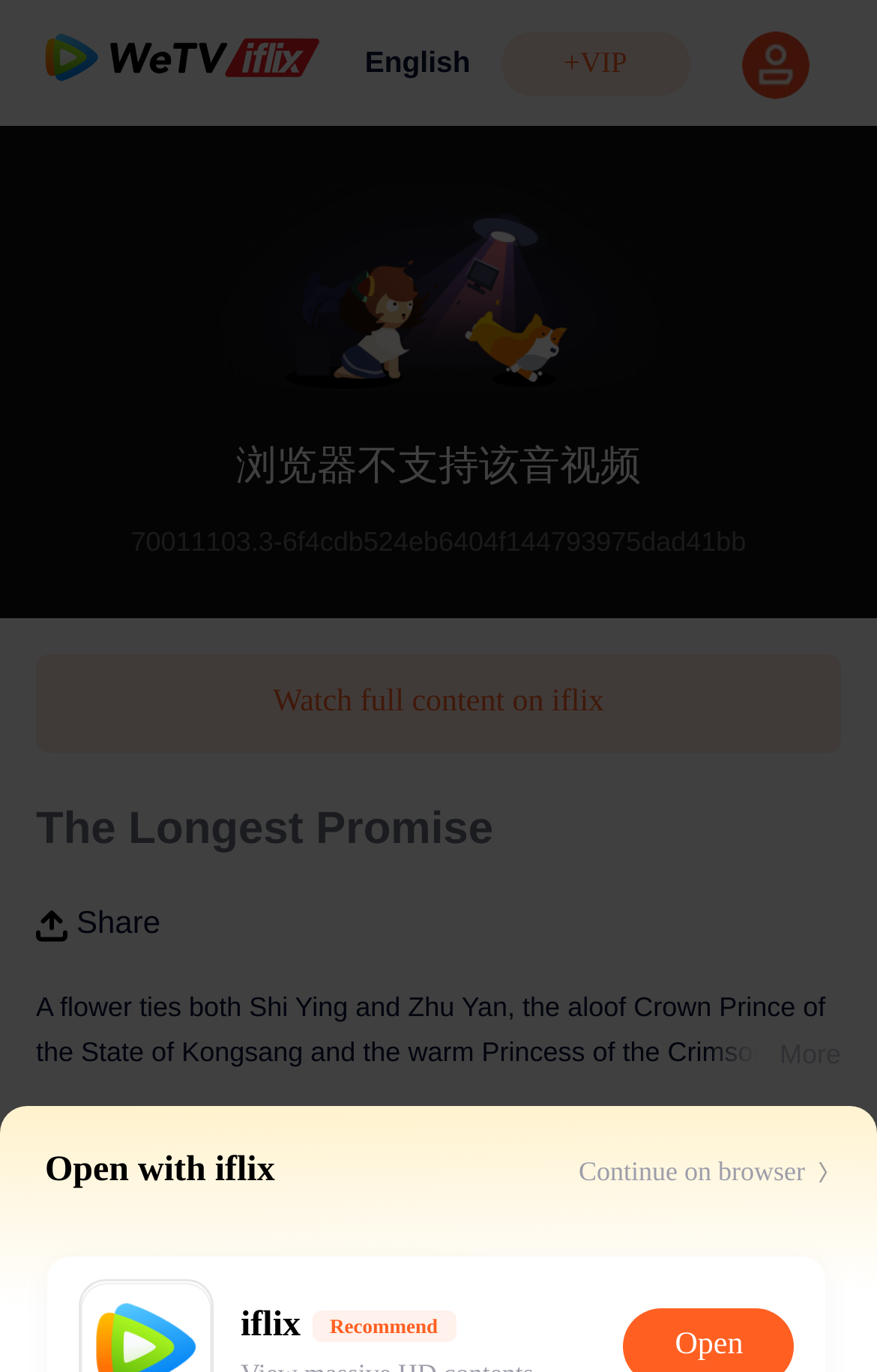Based on the element description +VIP, identify the bounding box coordinates for the UI element. The coordinates should be in the format (top-left x, top-left y, bottom-right x, bottom-right y) and within the 0 to 1 range.

[0.571, 0.022, 0.787, 0.07]